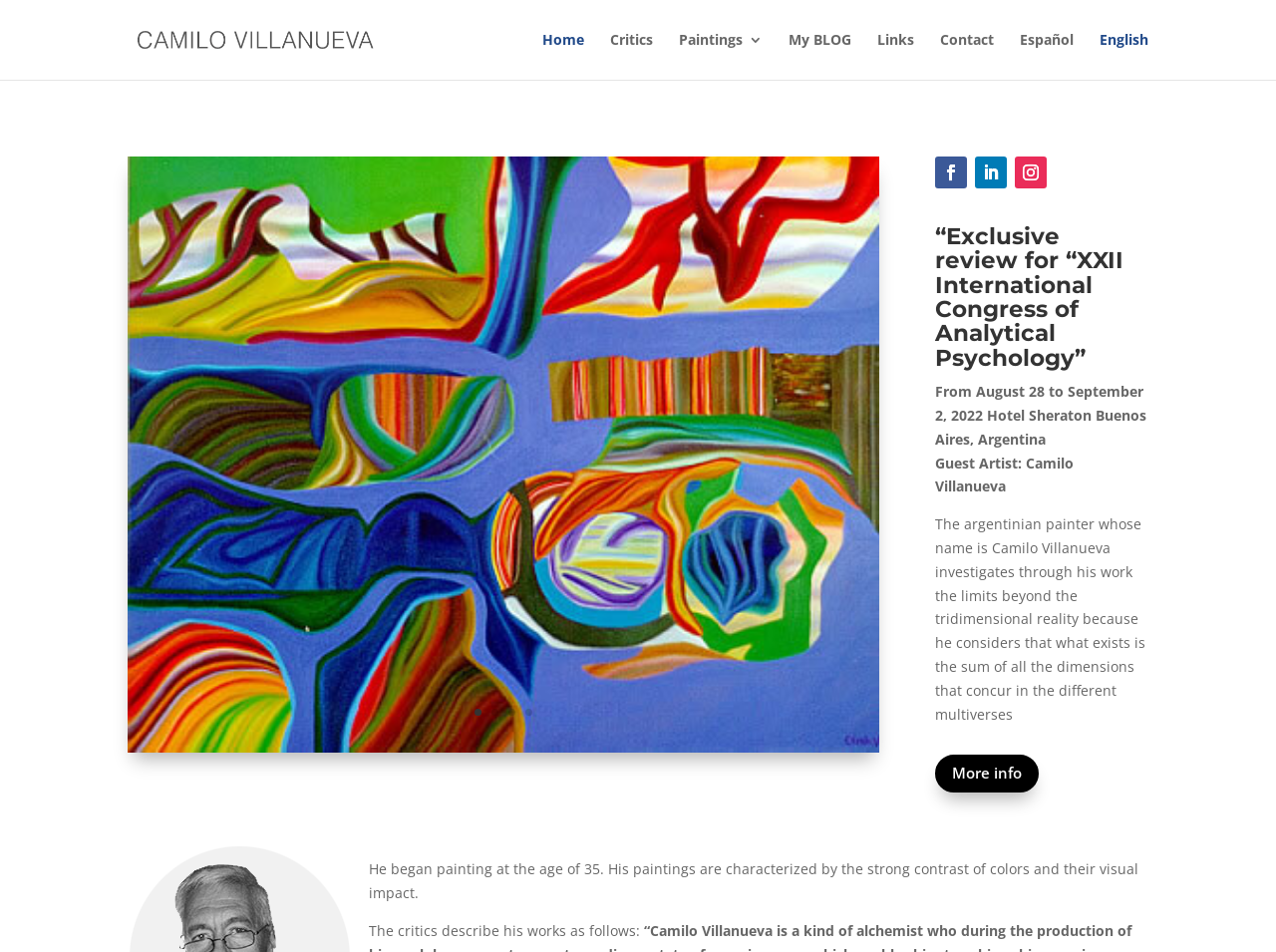Determine the bounding box coordinates for the UI element matching this description: "alt="Camilo Villanueva"".

[0.103, 0.03, 0.354, 0.05]